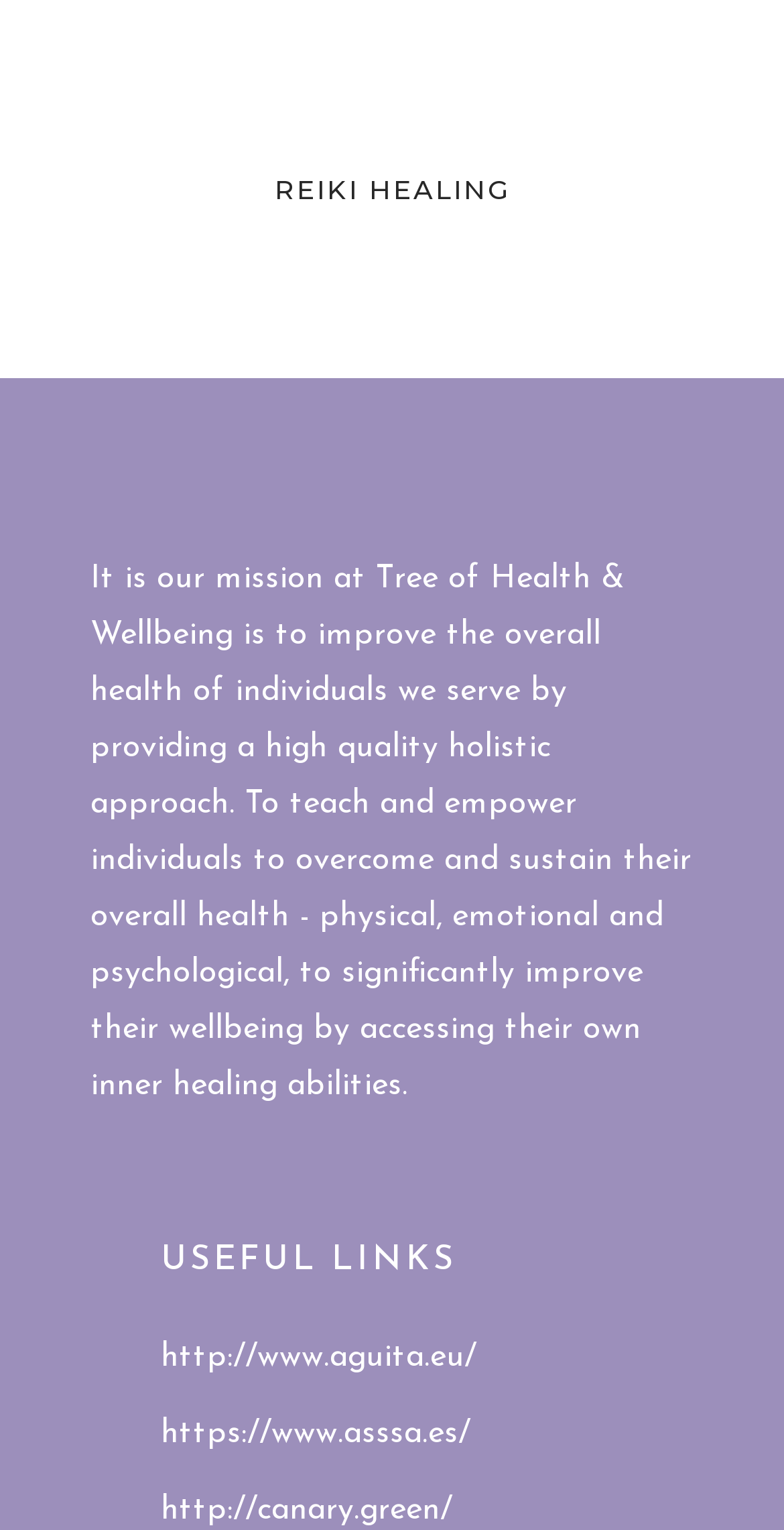Determine the bounding box coordinates for the HTML element mentioned in the following description: "http://canary.green/". The coordinates should be a list of four floats ranging from 0 to 1, represented as [left, top, right, bottom].

[0.205, 0.977, 0.577, 0.998]